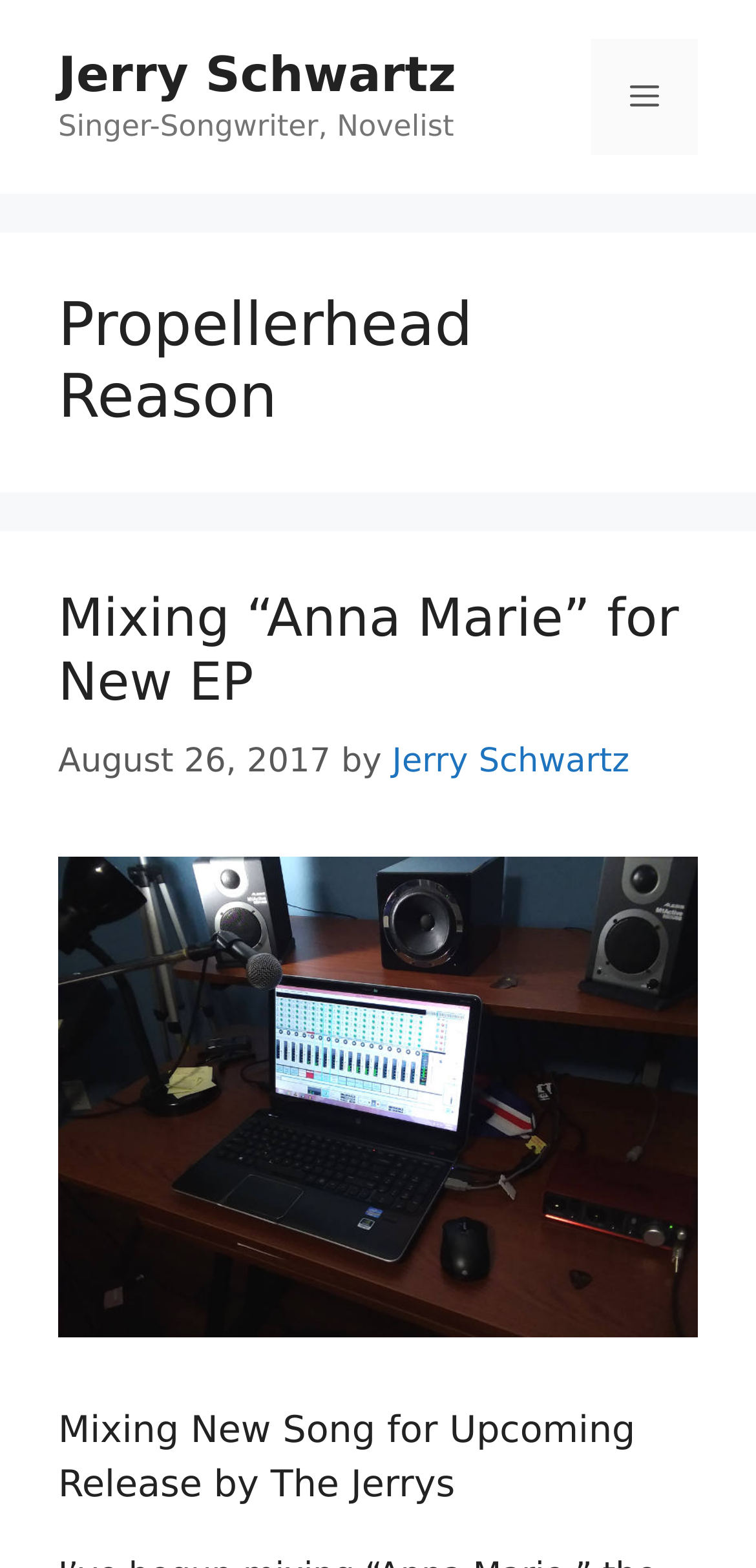What is Jerry Schwartz mixing in the studio?
Look at the image and construct a detailed response to the question.

The image caption 'Studio laptop for mixing' and the heading 'Mixing New Song for Upcoming Release by The Jerrys' suggest that Jerry Schwartz is mixing a new song in the studio.